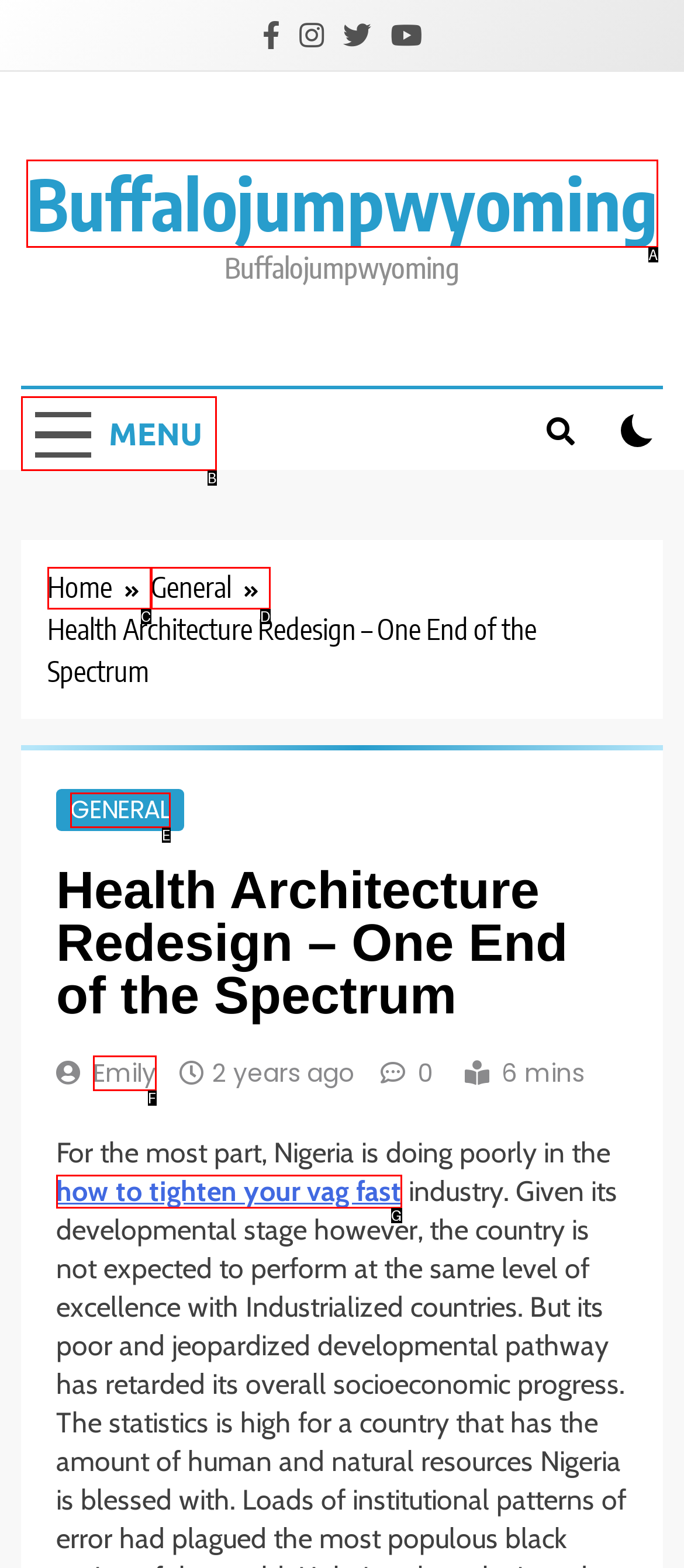Select the correct option based on the description: Buffalojumpwyoming
Answer directly with the option’s letter.

A